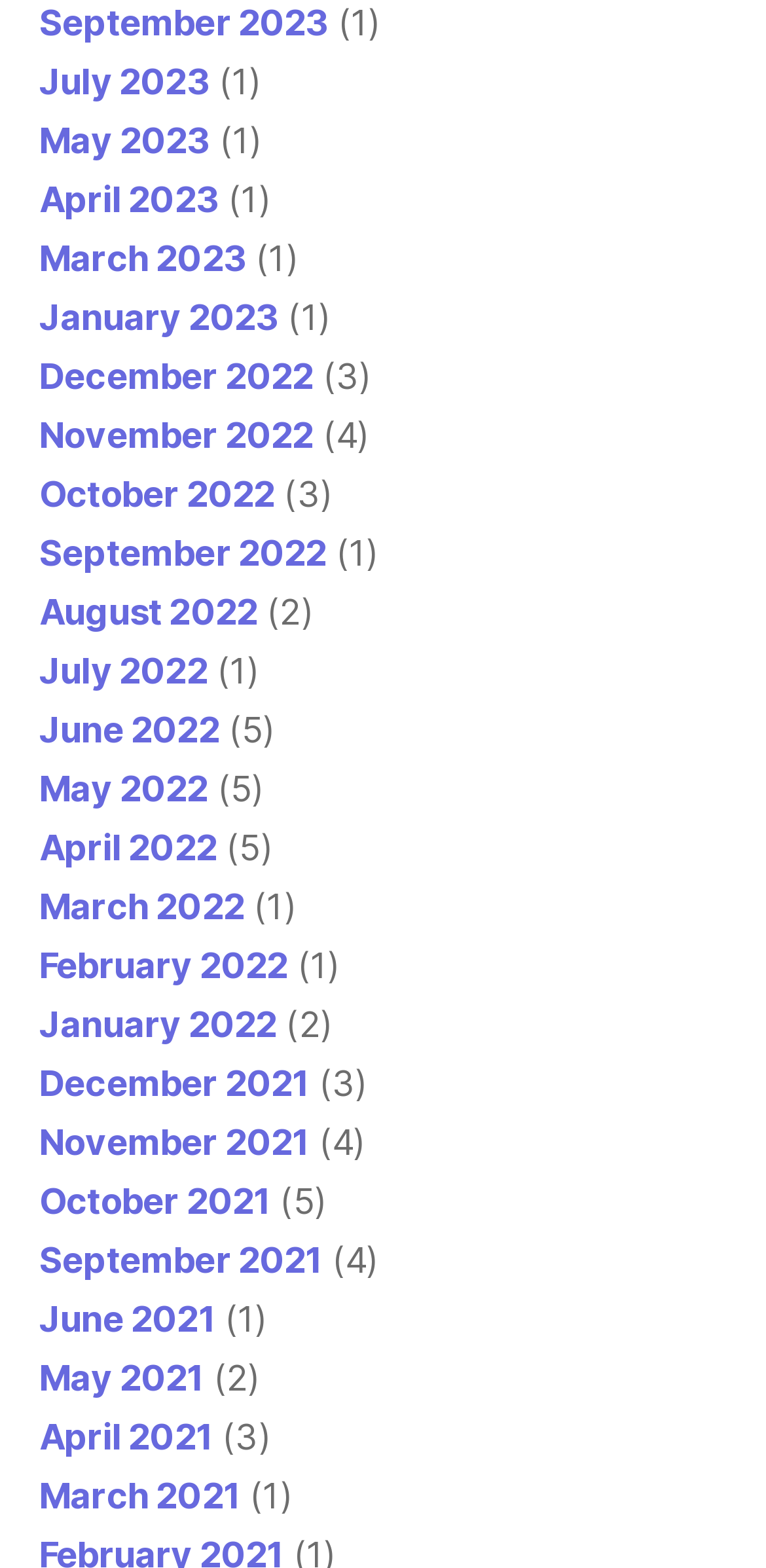What is the most recent month listed?
Provide a detailed and well-explained answer to the question.

By examining the list of links on the webpage, I found that the most recent month listed is September 2023, which is the first link on the list.